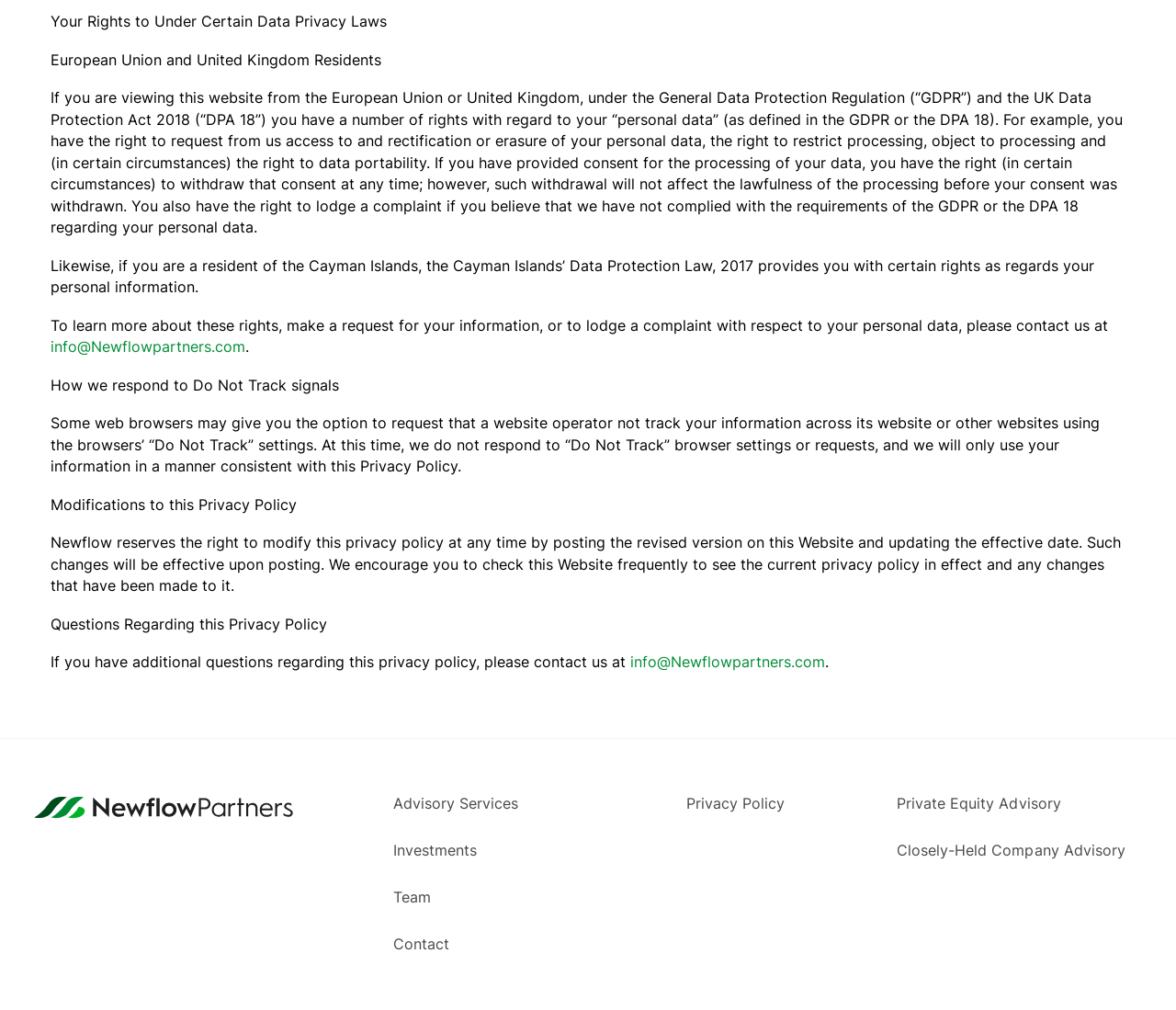Please give the bounding box coordinates of the area that should be clicked to fulfill the following instruction: "Learn more about Advisory Services". The coordinates should be in the format of four float numbers from 0 to 1, i.e., [left, top, right, bottom].

[0.334, 0.786, 0.441, 0.804]